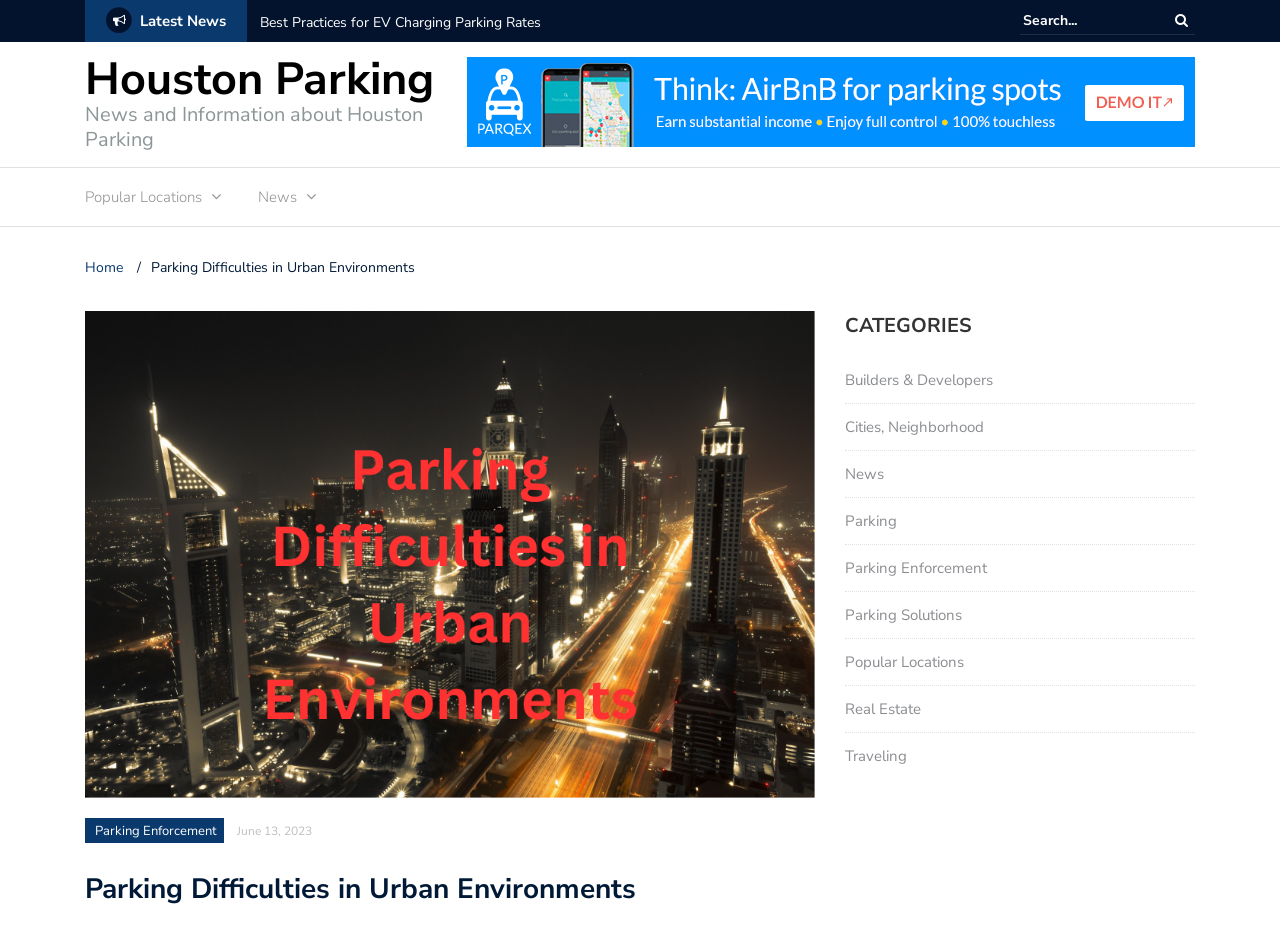Determine the bounding box coordinates for the clickable element required to fulfill the instruction: "View popular locations". Provide the coordinates as four float numbers between 0 and 1, i.e., [left, top, right, bottom].

[0.066, 0.193, 0.158, 0.231]